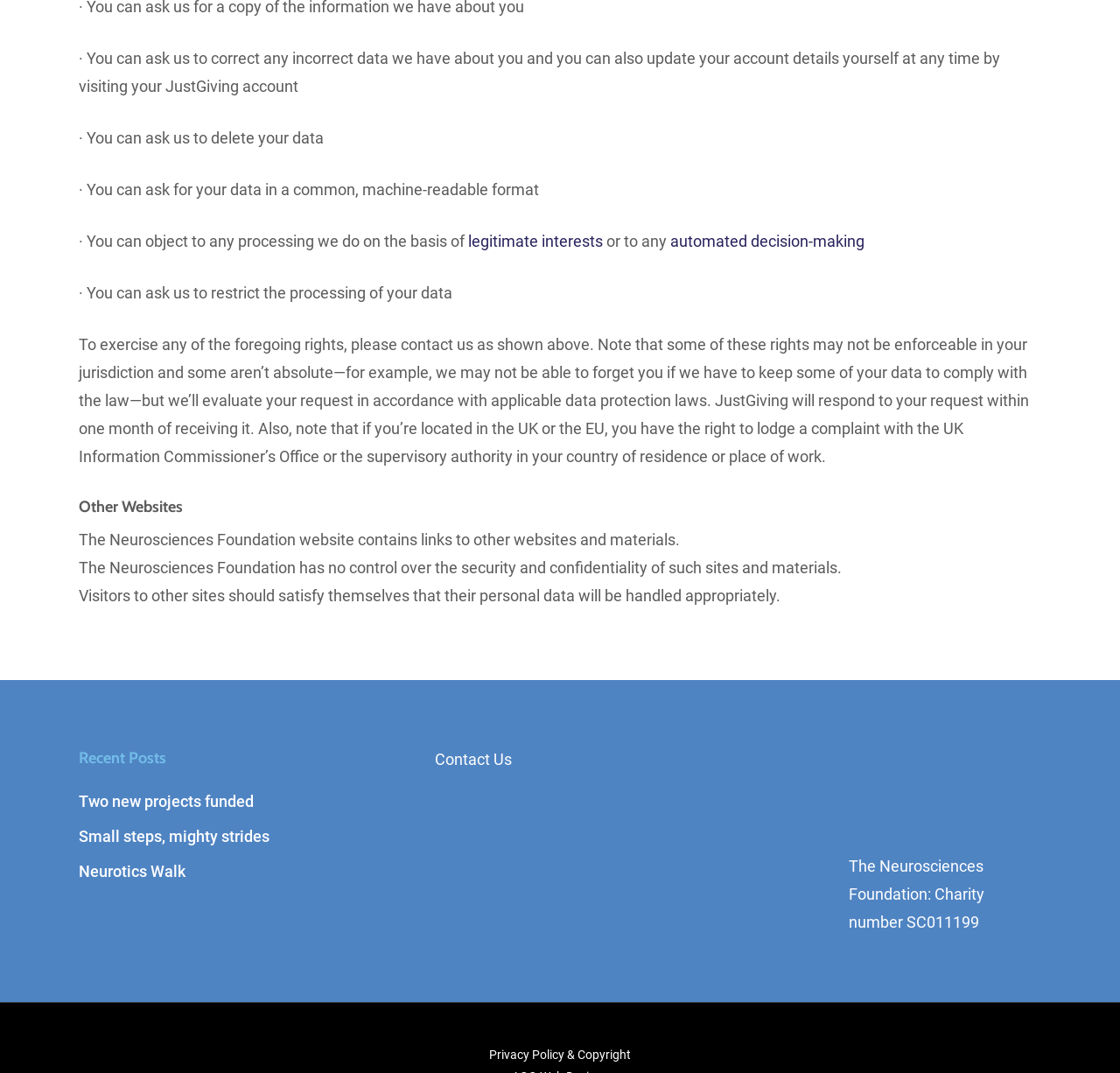Please provide a detailed answer to the question below based on the screenshot: 
What is the charity number of The Neurosciences Foundation?

The charity number of The Neurosciences Foundation is mentioned at the bottom of the webpage as SC011199.